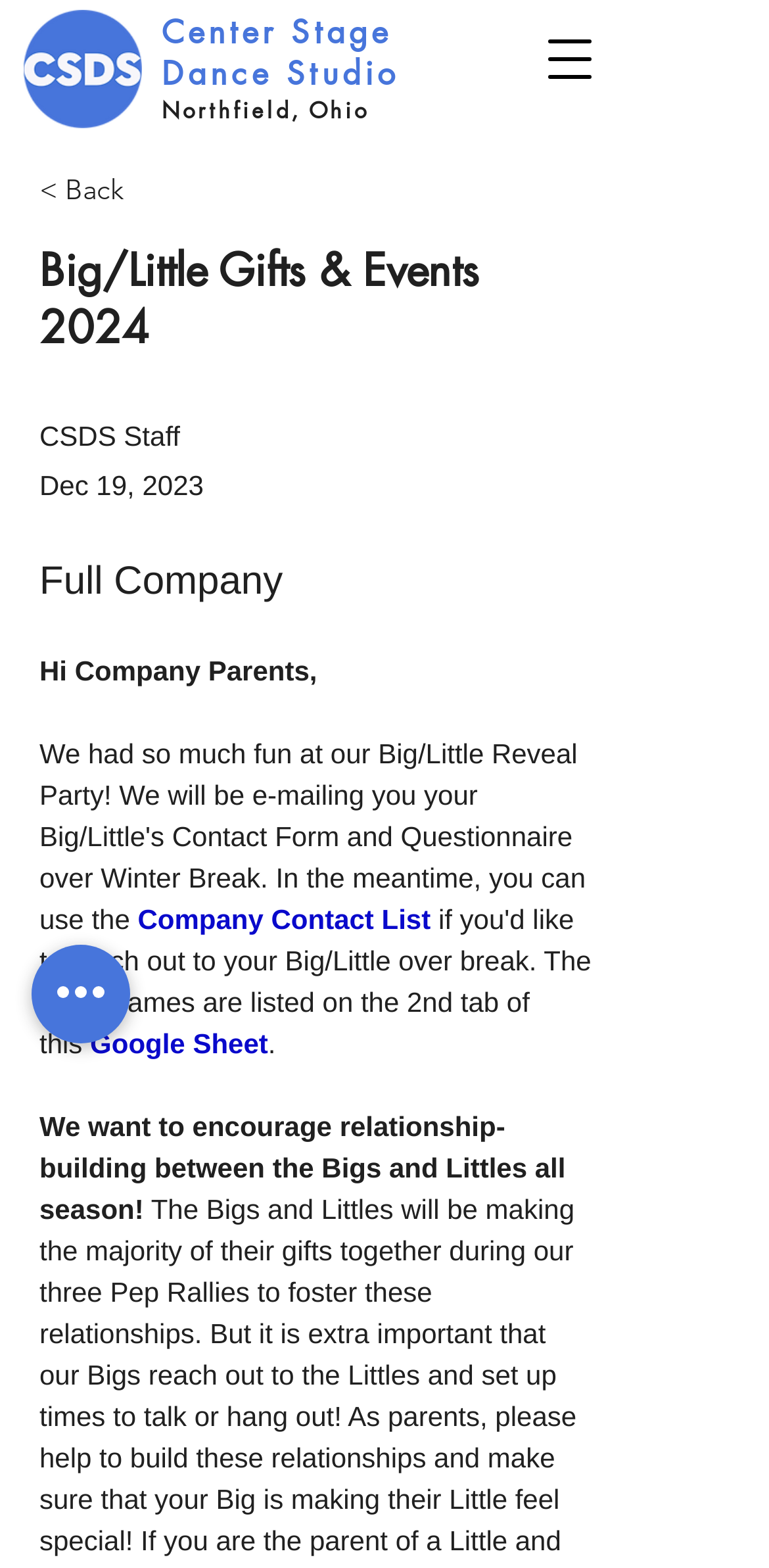What is the location of Center Stage Dance?
Answer the question with just one word or phrase using the image.

Northfield, Ohio